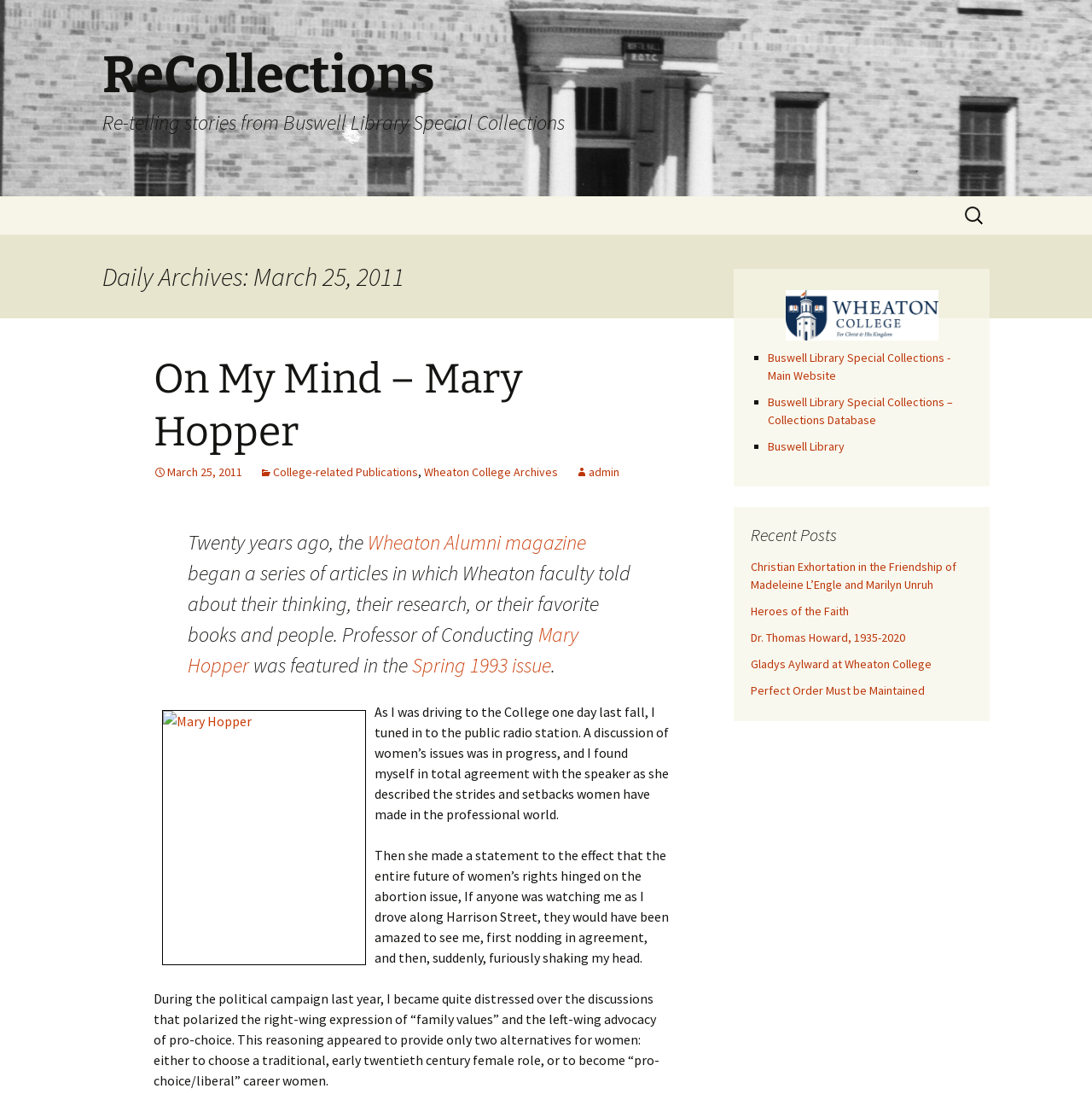Find the bounding box coordinates of the clickable region needed to perform the following instruction: "Check recent posts". The coordinates should be provided as four float numbers between 0 and 1, i.e., [left, top, right, bottom].

[0.688, 0.501, 0.891, 0.637]